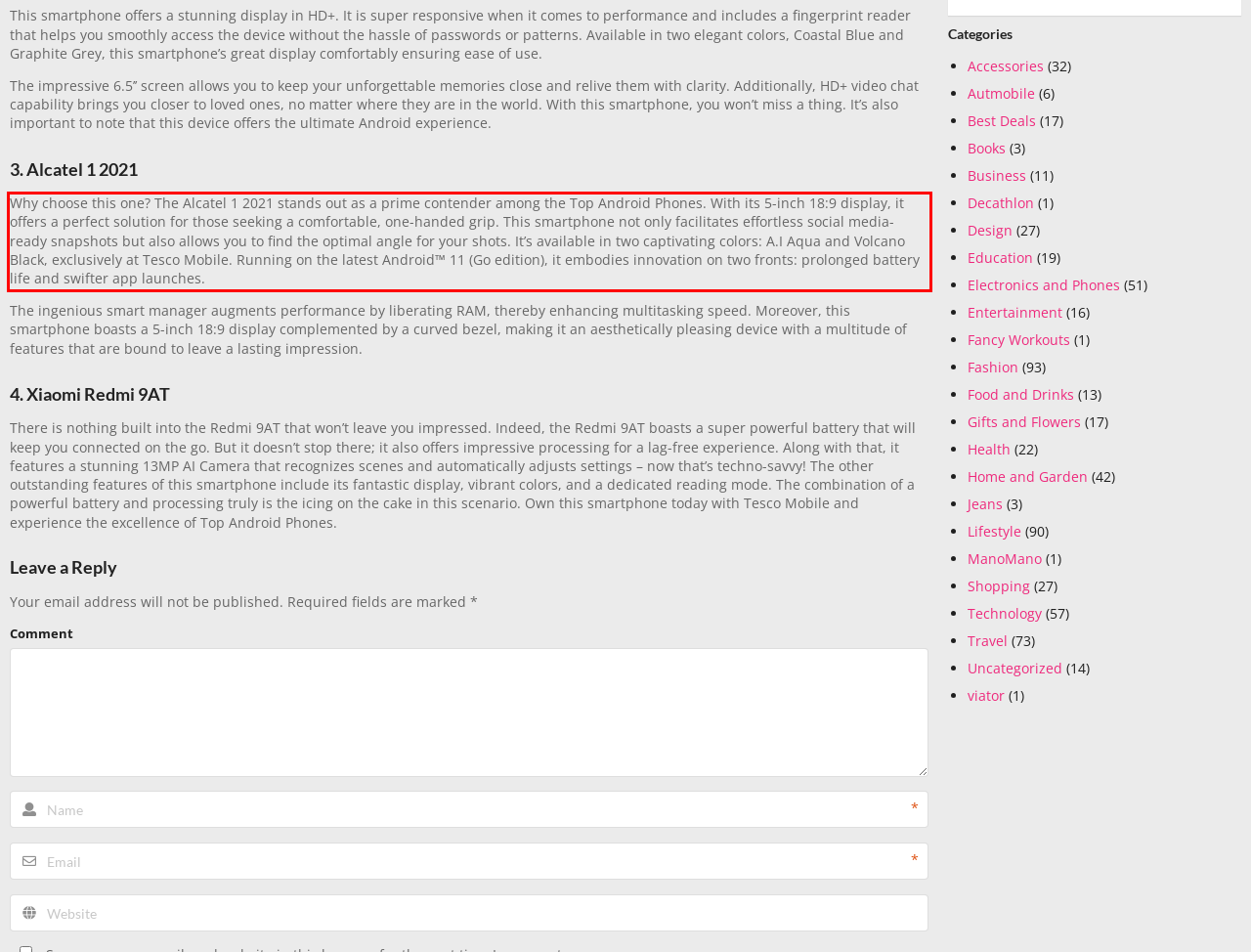Within the provided webpage screenshot, find the red rectangle bounding box and perform OCR to obtain the text content.

Why choose this one? The Alcatel 1 2021 stands out as a prime contender among the Top Android Phones. With its 5-inch 18:9 display, it offers a perfect solution for those seeking a comfortable, one-handed grip. This smartphone not only facilitates effortless social media-ready snapshots but also allows you to find the optimal angle for your shots. It’s available in two captivating colors: A.I Aqua and Volcano Black, exclusively at Tesco Mobile. Running on the latest Android™ 11 (Go edition), it embodies innovation on two fronts: prolonged battery life and swifter app launches.